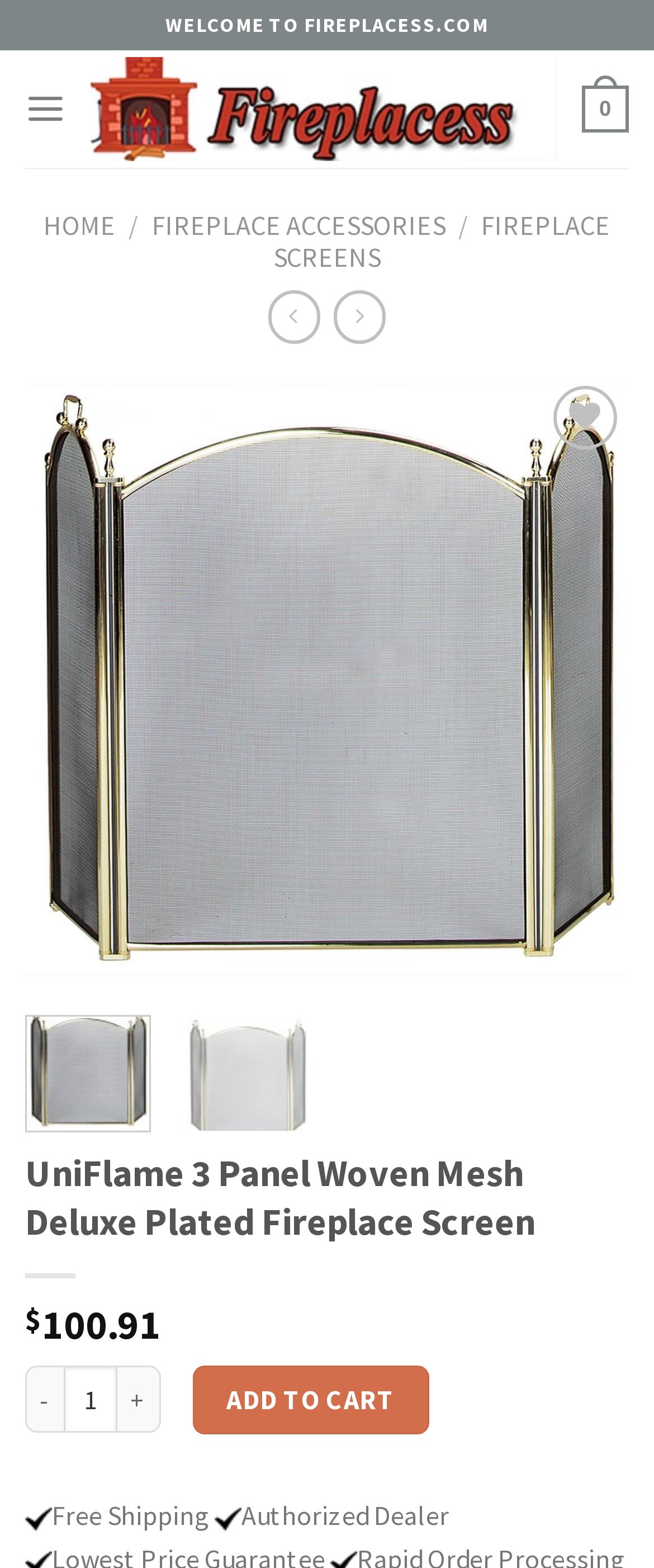Can you give a comprehensive explanation to the question given the content of the image?
What is the name of the fireplace screen?

I found the answer by looking at the title of the product, which is 'UniFlame 3 Panel Woven Mesh Deluxe Plated Fireplace Screen'.